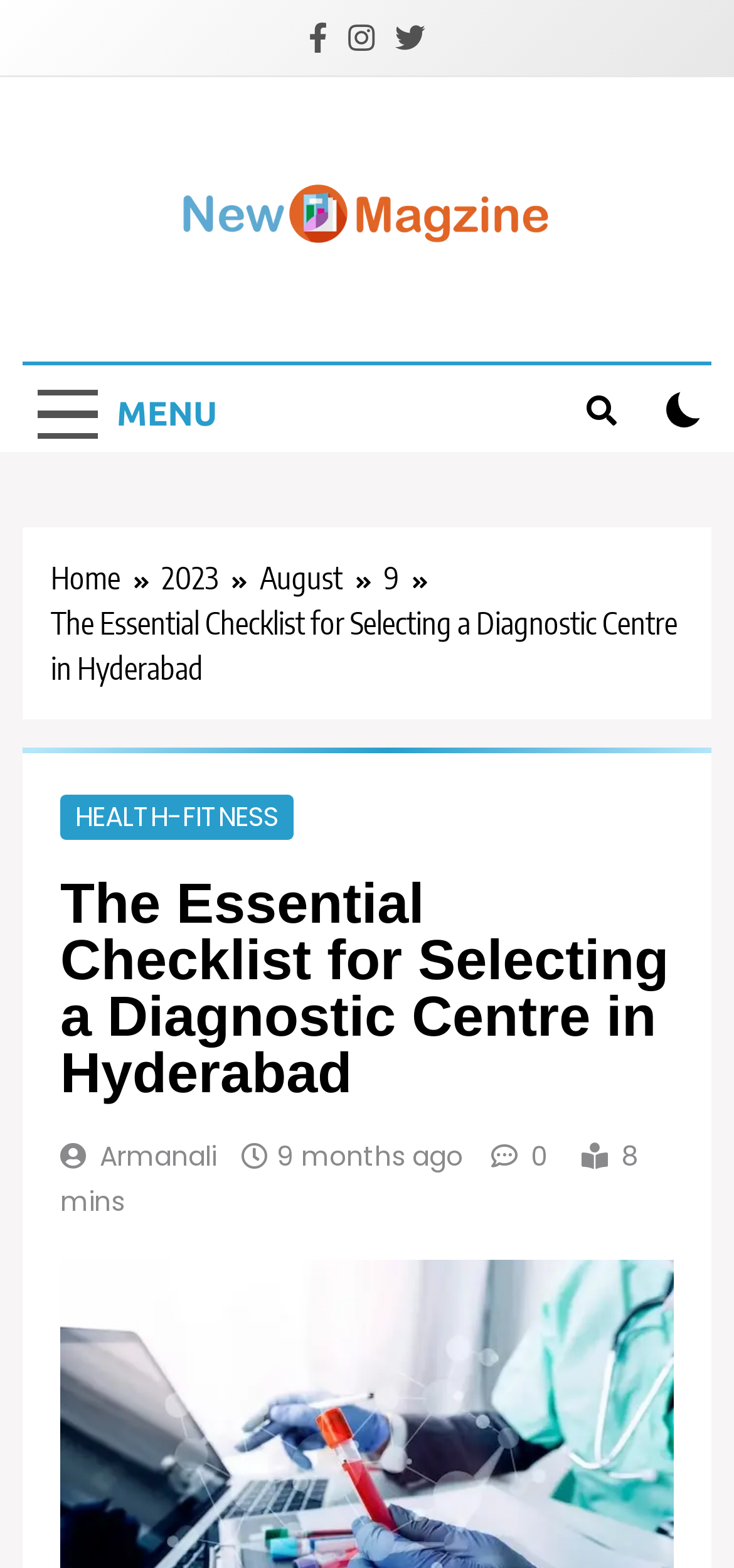Generate the title text from the webpage.

The Essential Checklist for Selecting a Diagnostic Centre in Hyderabad